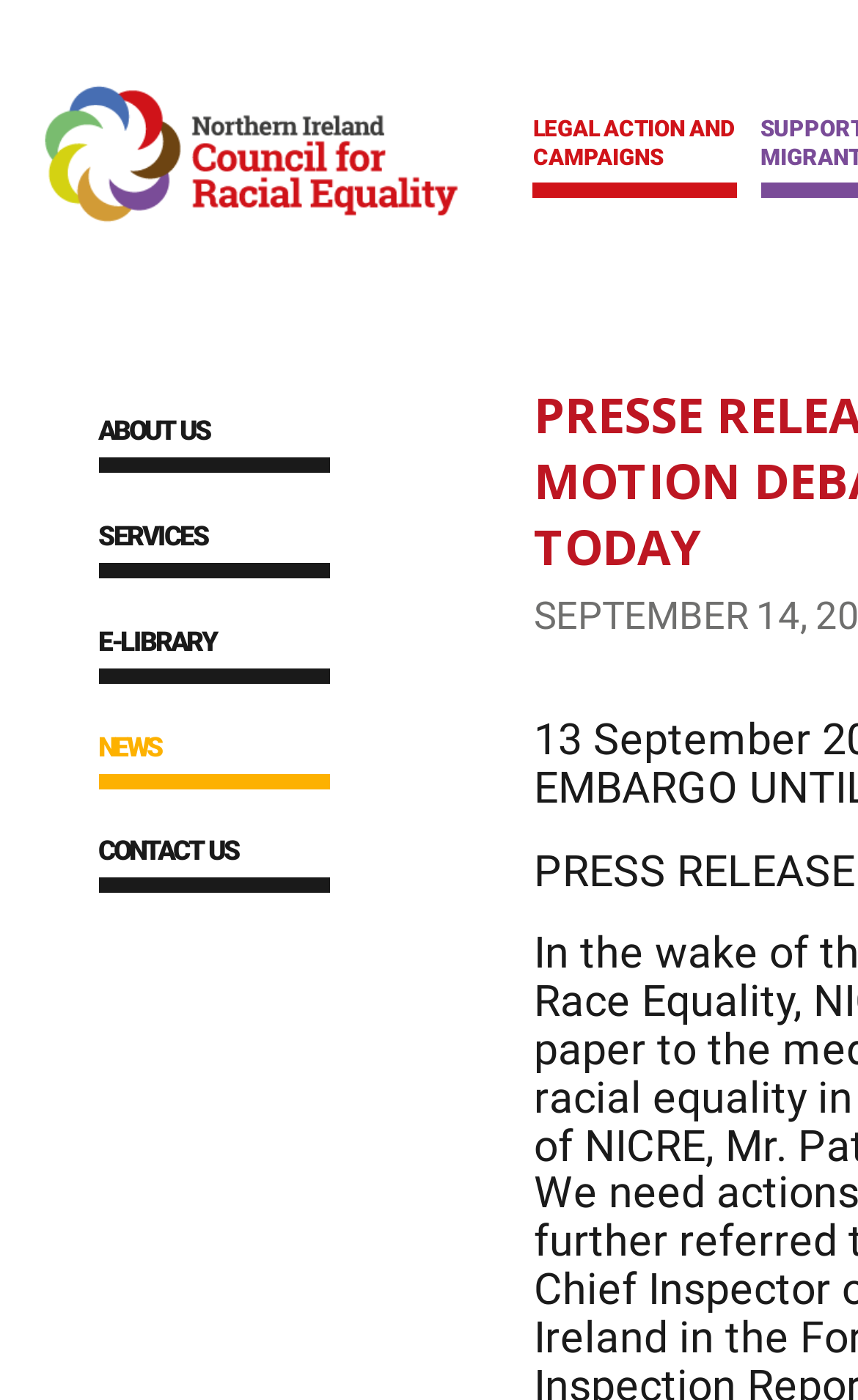Please predict the bounding box coordinates (top-left x, top-left y, bottom-right x, bottom-right y) for the UI element in the screenshot that fits the description: Services

[0.115, 0.372, 0.384, 0.417]